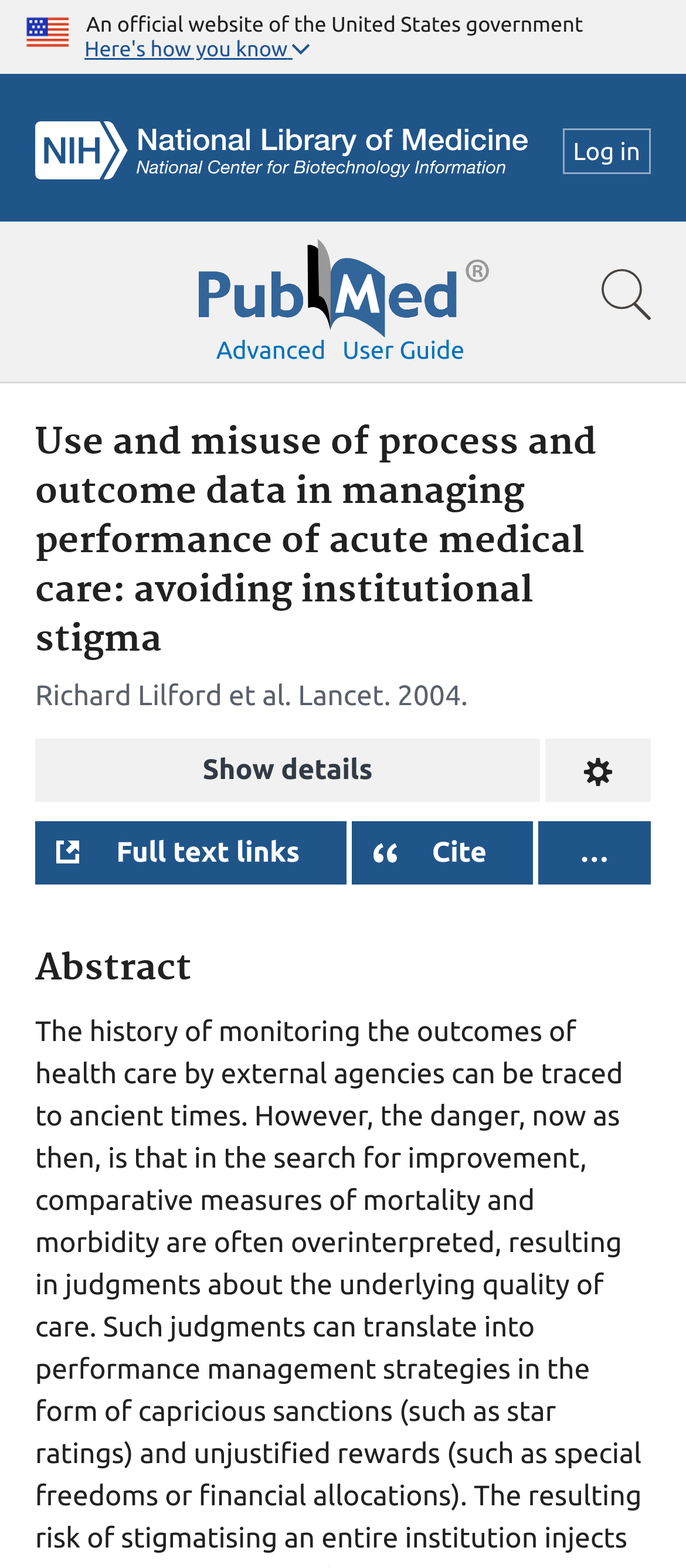Identify the bounding box coordinates of the element to click to follow this instruction: 'Log in'. Ensure the coordinates are four float values between 0 and 1, provided as [left, top, right, bottom].

[0.82, 0.082, 0.949, 0.111]